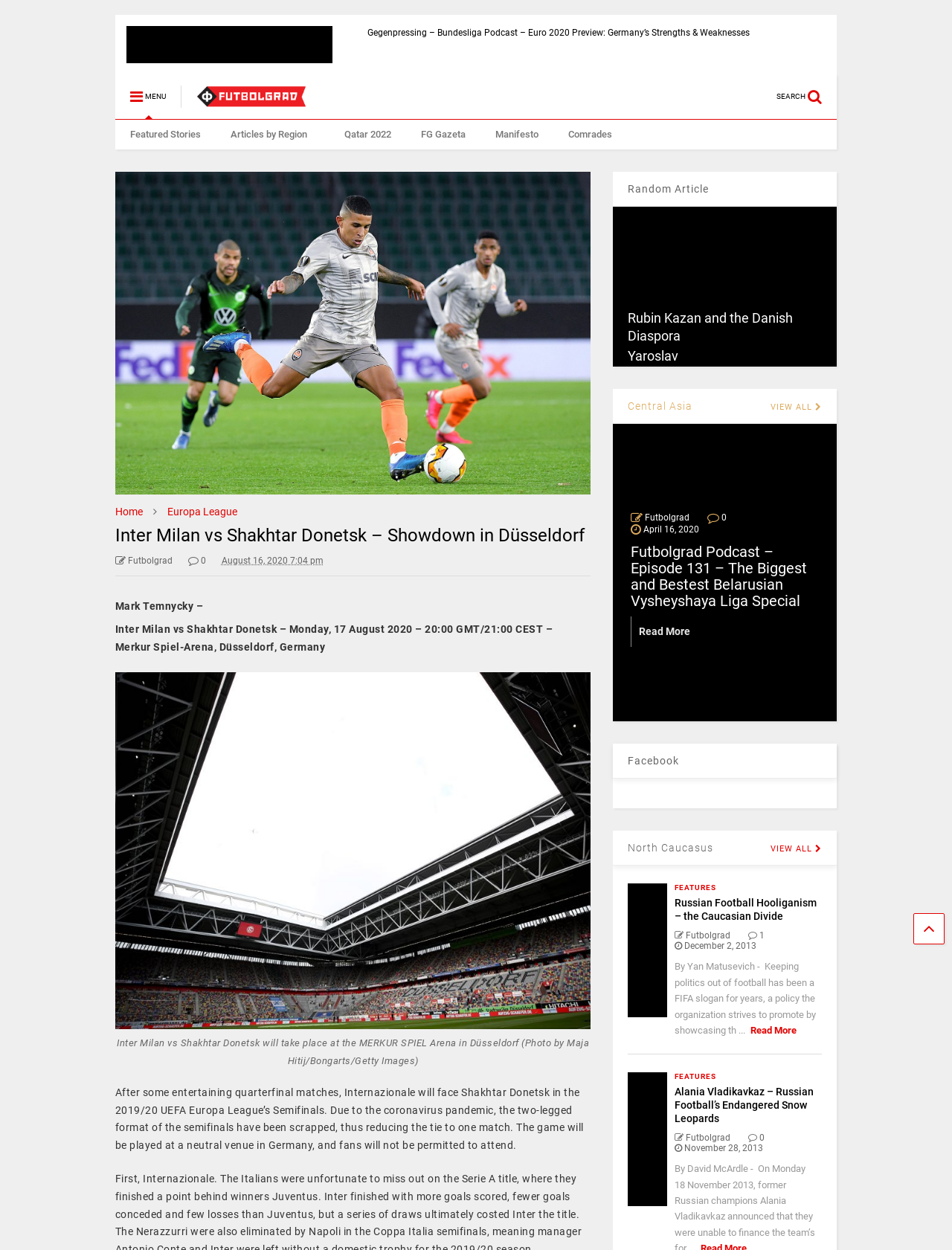Provide a short answer to the following question with just one word or phrase: Where will the match between Inter Milan and Shakhtar Donetsk take place?

Merkur Spiel-Arena, Düsseldorf, Germany